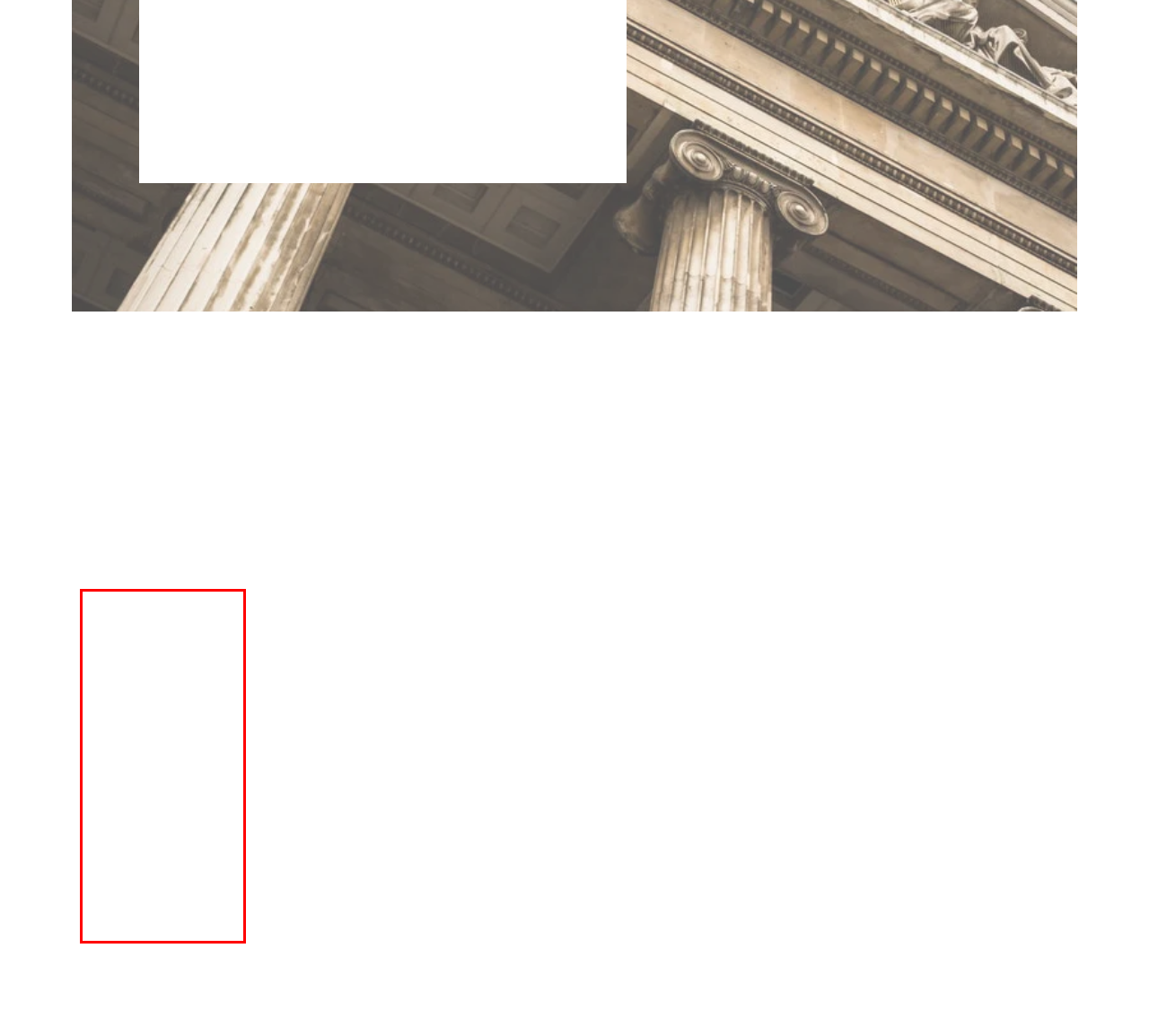In the given screenshot, locate the red bounding box and extract the text content from within it.

Your estate plan is one of the most important things to have in order. I can help you understand, plan, and draft an instrument for the nuances that accompany this critical act of securing your estate for your heirs.